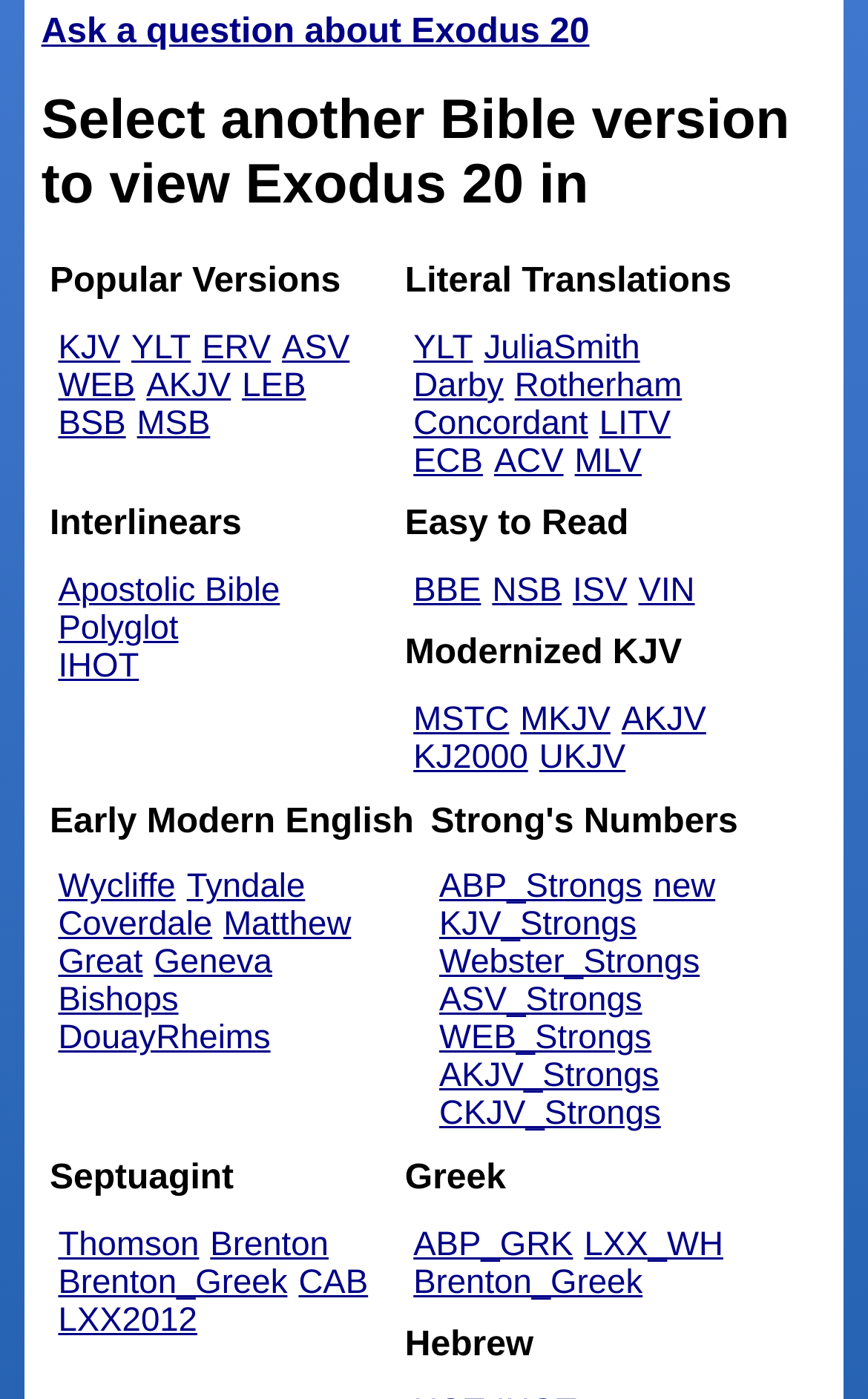What is the first Bible version listed under 'Popular Versions'?
Based on the image, provide your answer in one word or phrase.

KJV